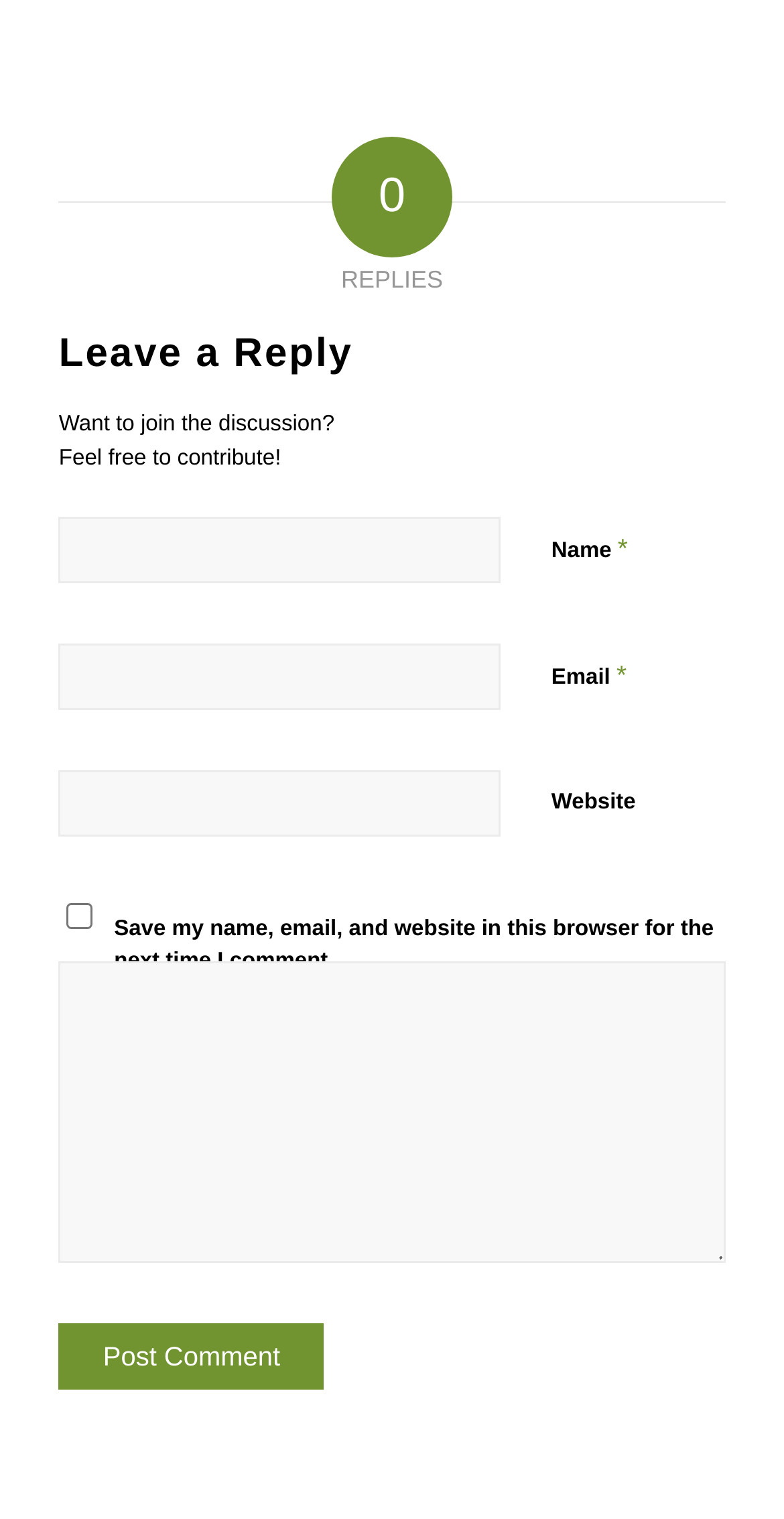What is the label of the first text box?
Kindly offer a detailed explanation using the data available in the image.

The first text box on the webpage has a label 'Name' next to it, indicating that users are expected to enter their name in this field.